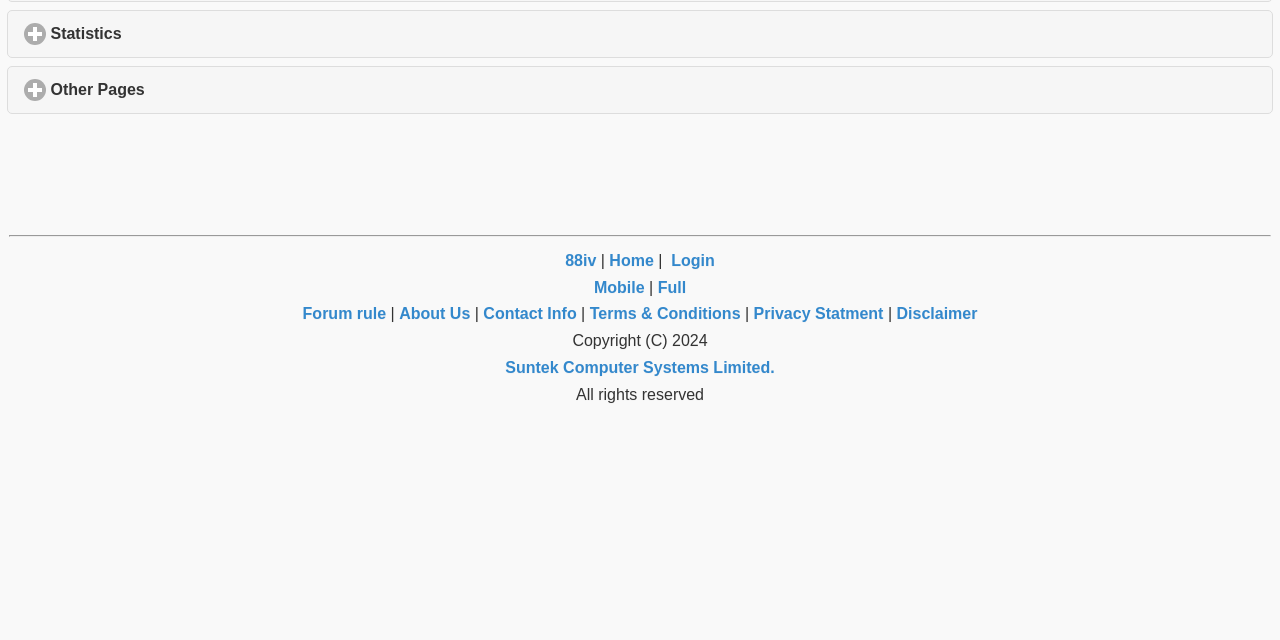Predict the bounding box coordinates of the UI element that matches this description: "Statistics click to expand contents". The coordinates should be in the format [left, top, right, bottom] with each value between 0 and 1.

[0.005, 0.015, 0.995, 0.091]